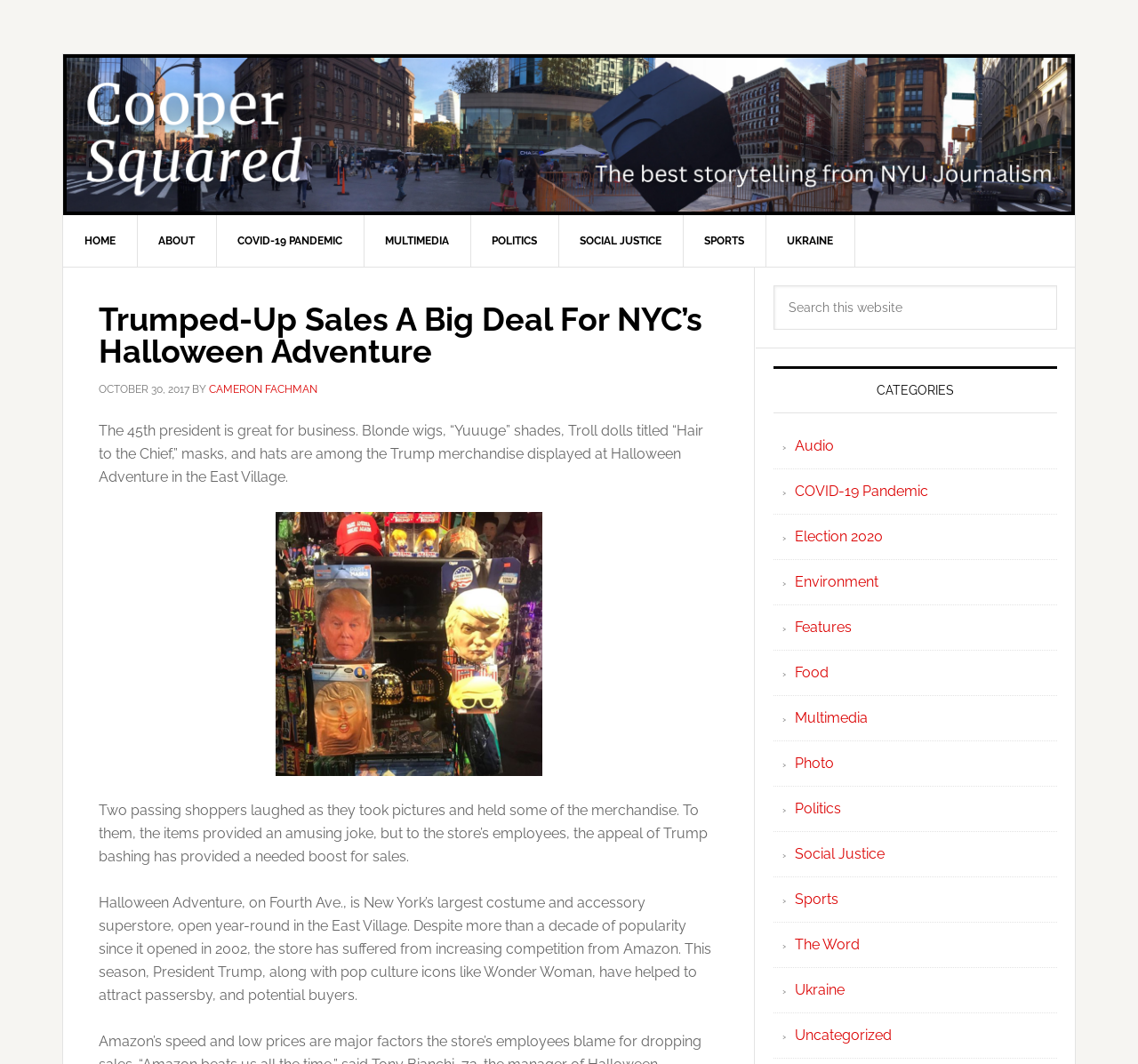Please identify the coordinates of the bounding box that should be clicked to fulfill this instruction: "Search this website".

[0.68, 0.268, 0.929, 0.31]